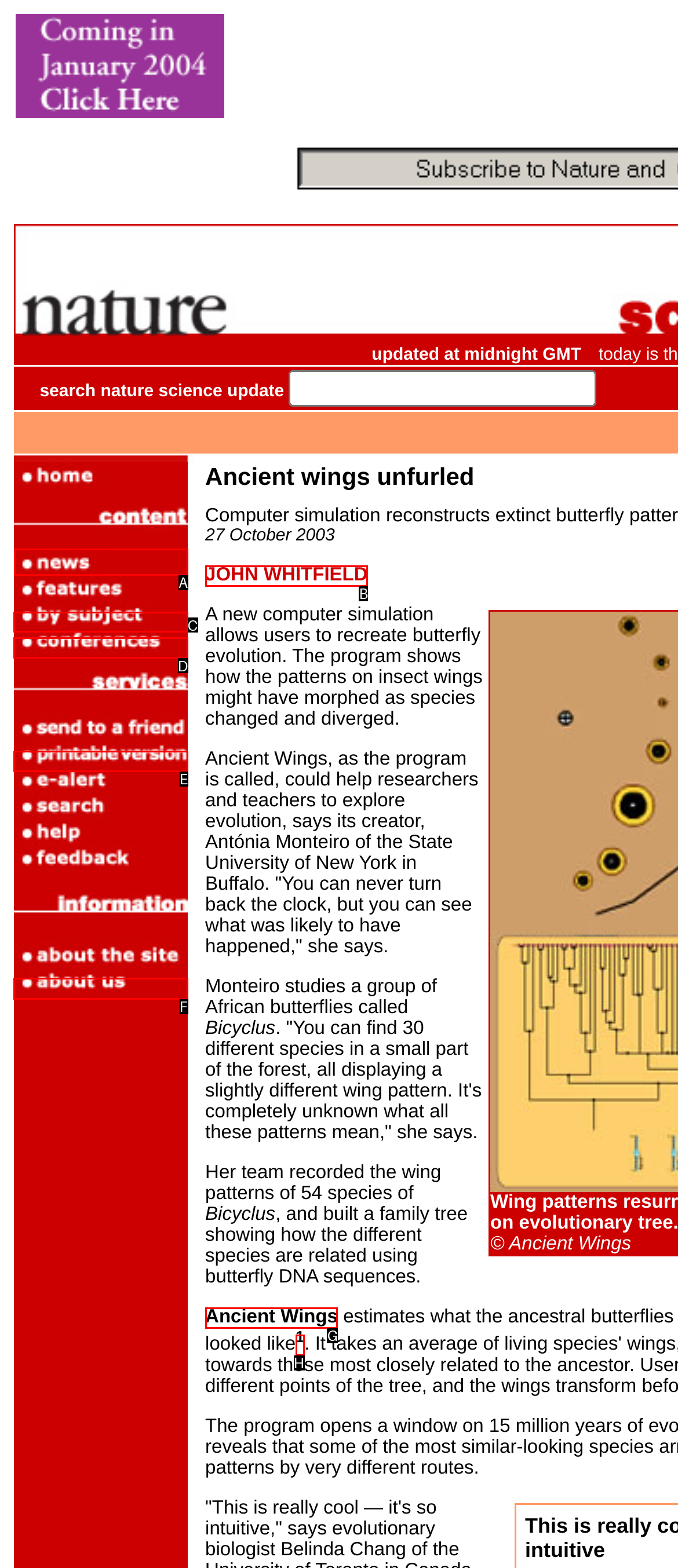Find the HTML element to click in order to complete this task: go to news
Answer with the letter of the correct option.

A